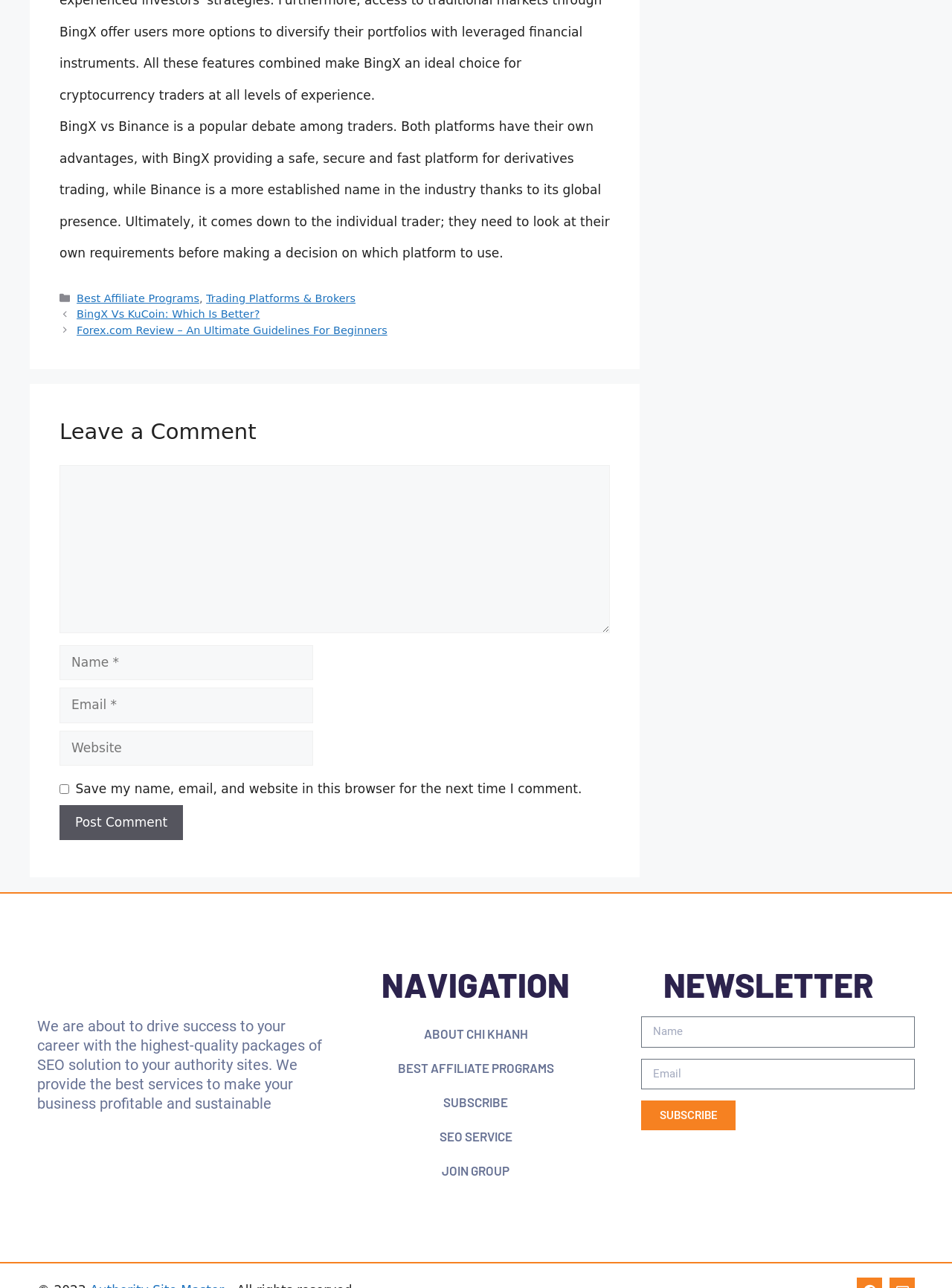Please specify the bounding box coordinates for the clickable region that will help you carry out the instruction: "Click on the 'Best Affiliate Programs' link".

[0.081, 0.227, 0.209, 0.236]